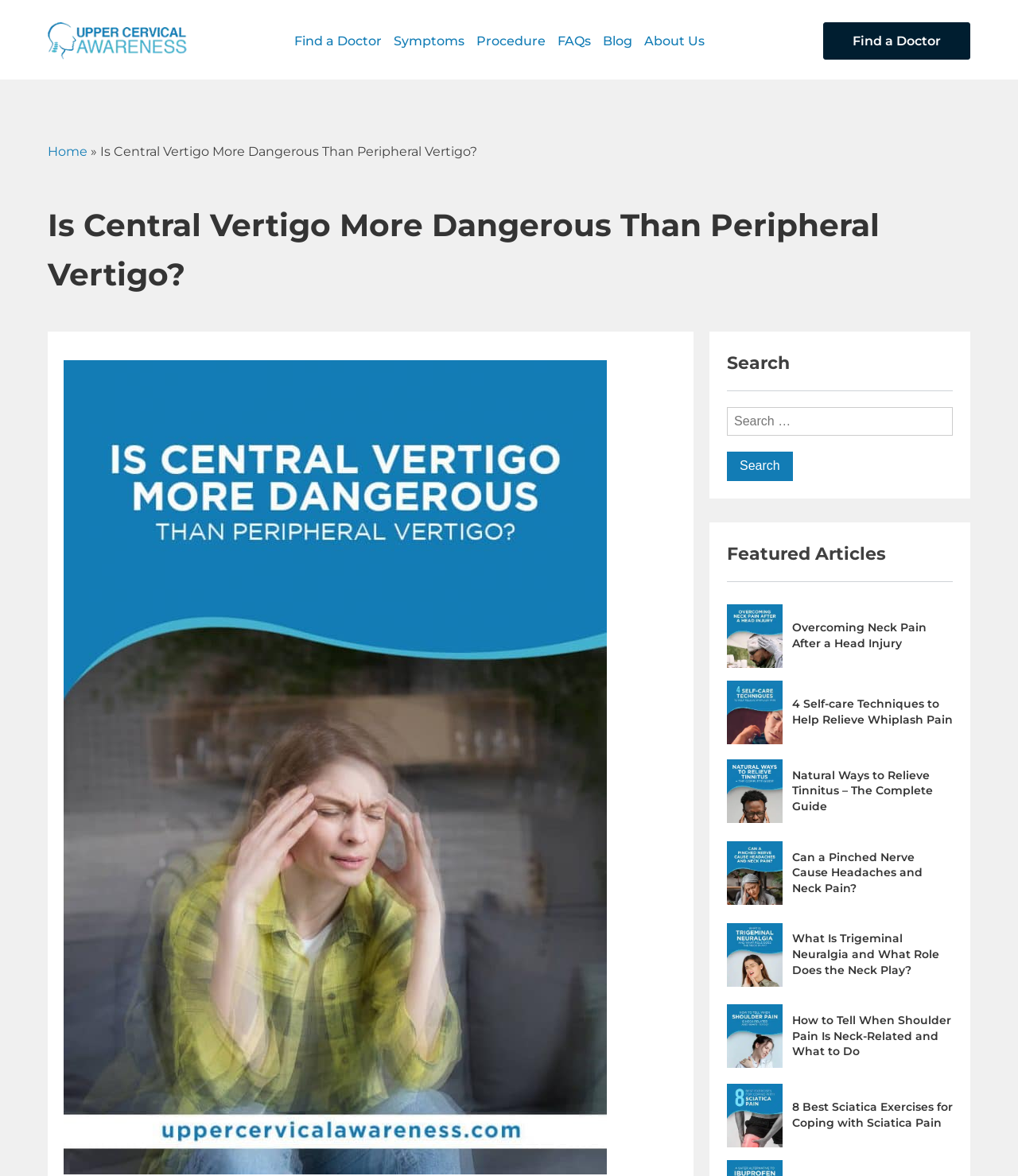Please analyze the image and provide a thorough answer to the question:
What is the purpose of the search function?

I analyzed the search function and its location on the webpage, and I think its purpose is to allow users to search for specific articles or topics on the website.